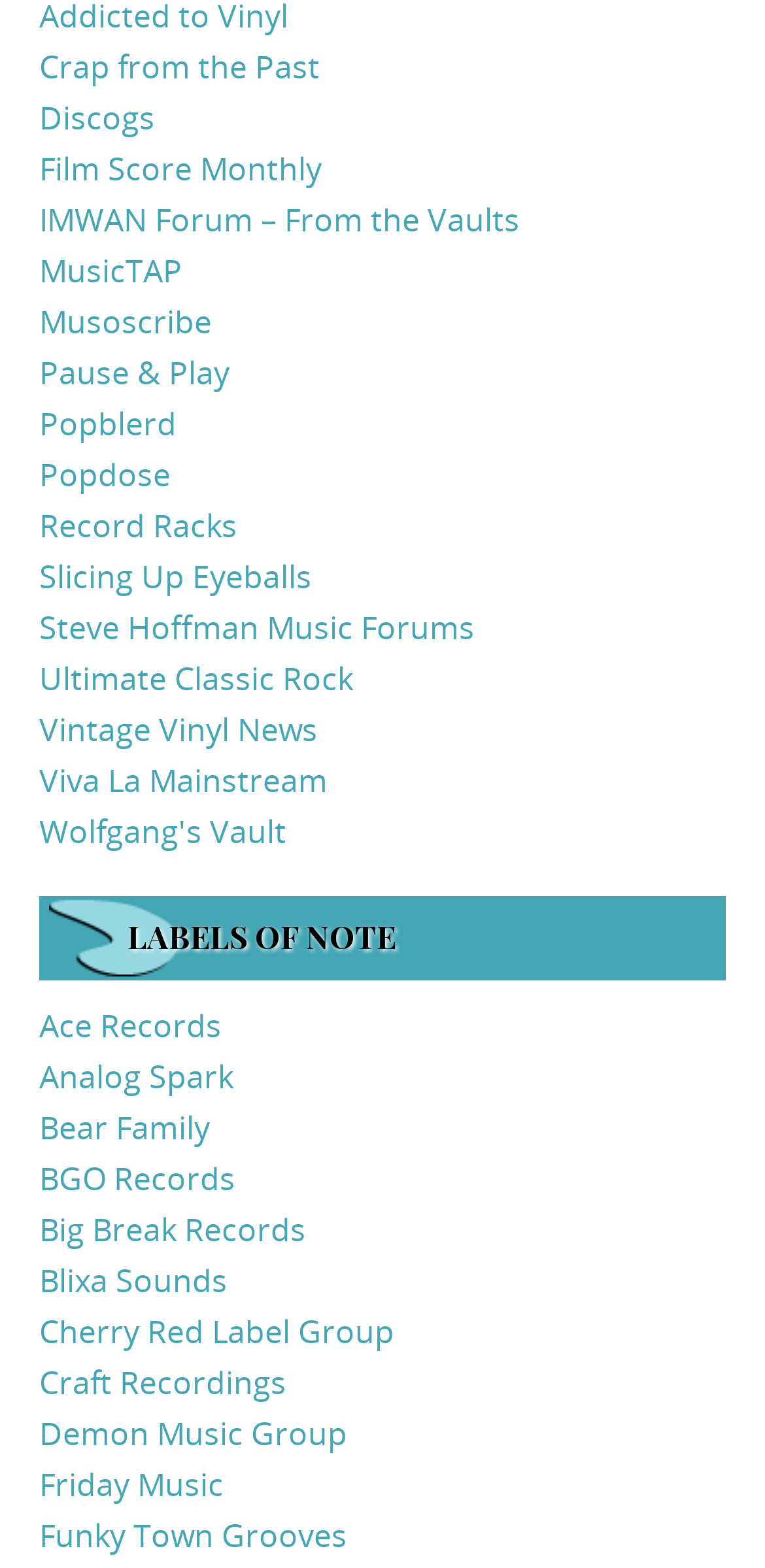How many links are there on the webpage?
Answer with a single word or phrase by referring to the visual content.

24